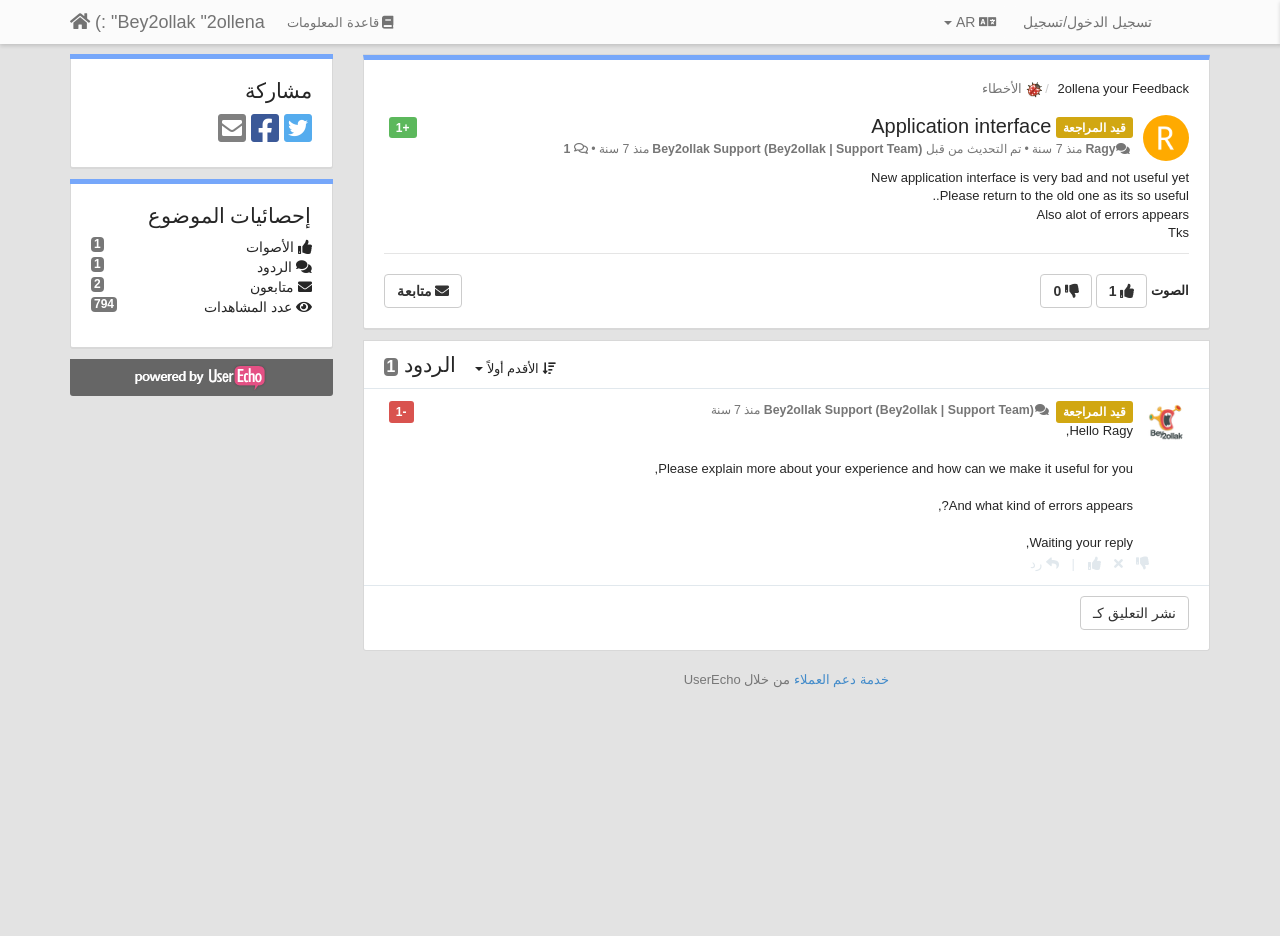Pinpoint the bounding box coordinates of the area that should be clicked to complete the following instruction: "Click on the link to reply". The coordinates must be given as four float numbers between 0 and 1, i.e., [left, top, right, bottom].

[0.805, 0.594, 0.827, 0.61]